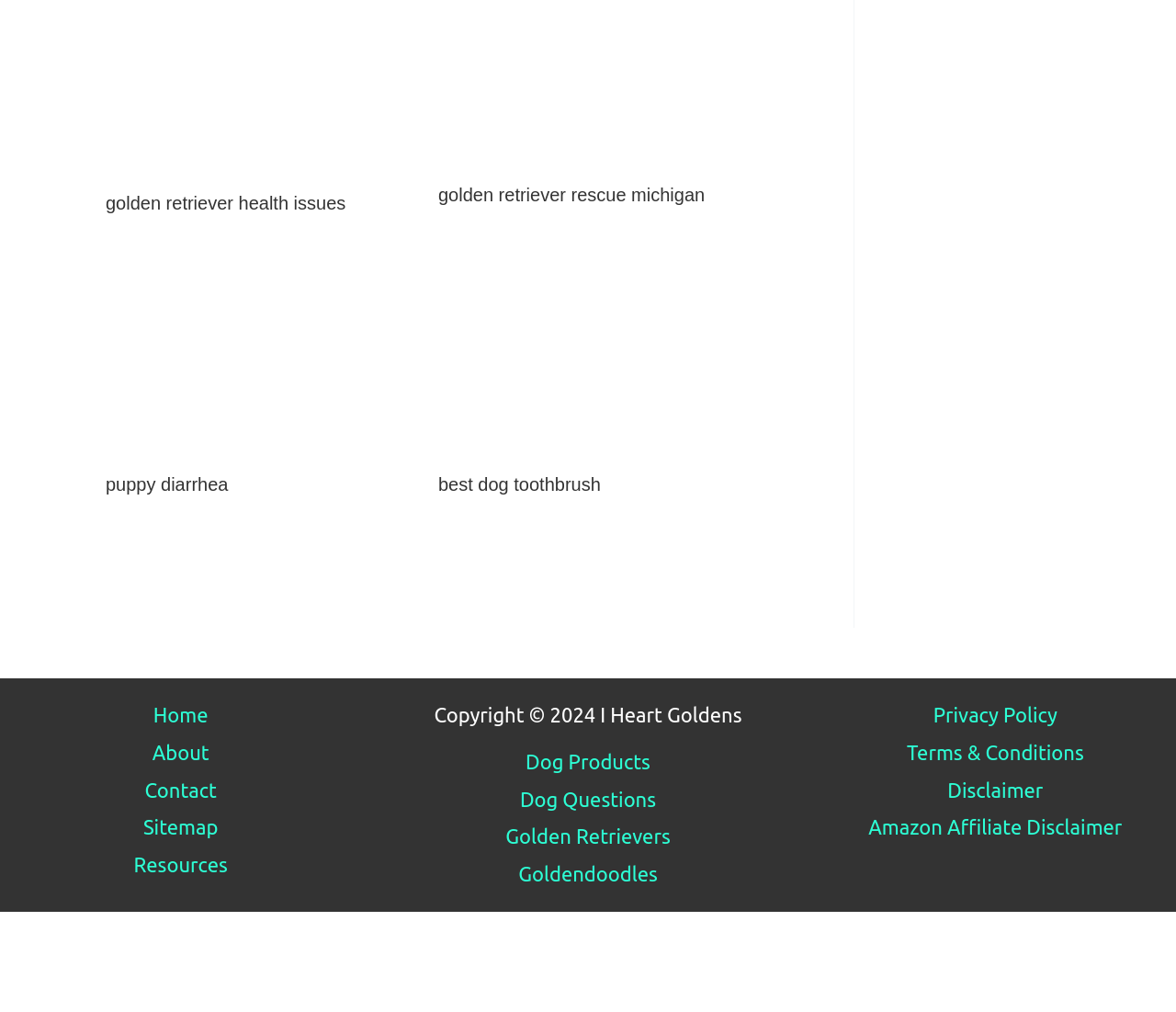Kindly determine the bounding box coordinates for the area that needs to be clicked to execute this instruction: "View Resources".

[0.114, 0.837, 0.194, 0.874]